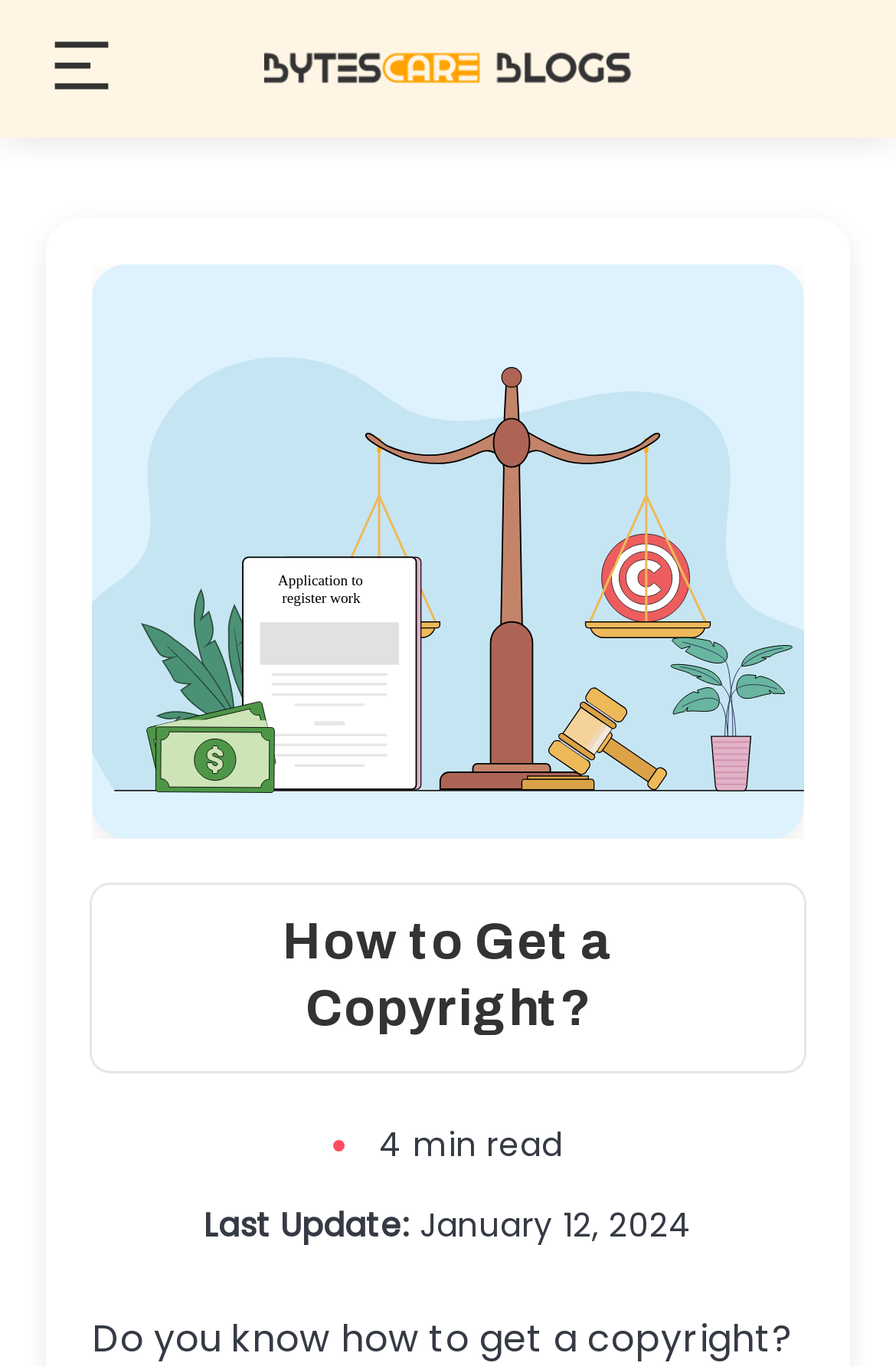Can you look at the image and give a comprehensive answer to the question:
What is the name of the blog?

I found the name of the blog by looking at the link 'Bytescare Blog' located at the top of the page, which is a navigation element.